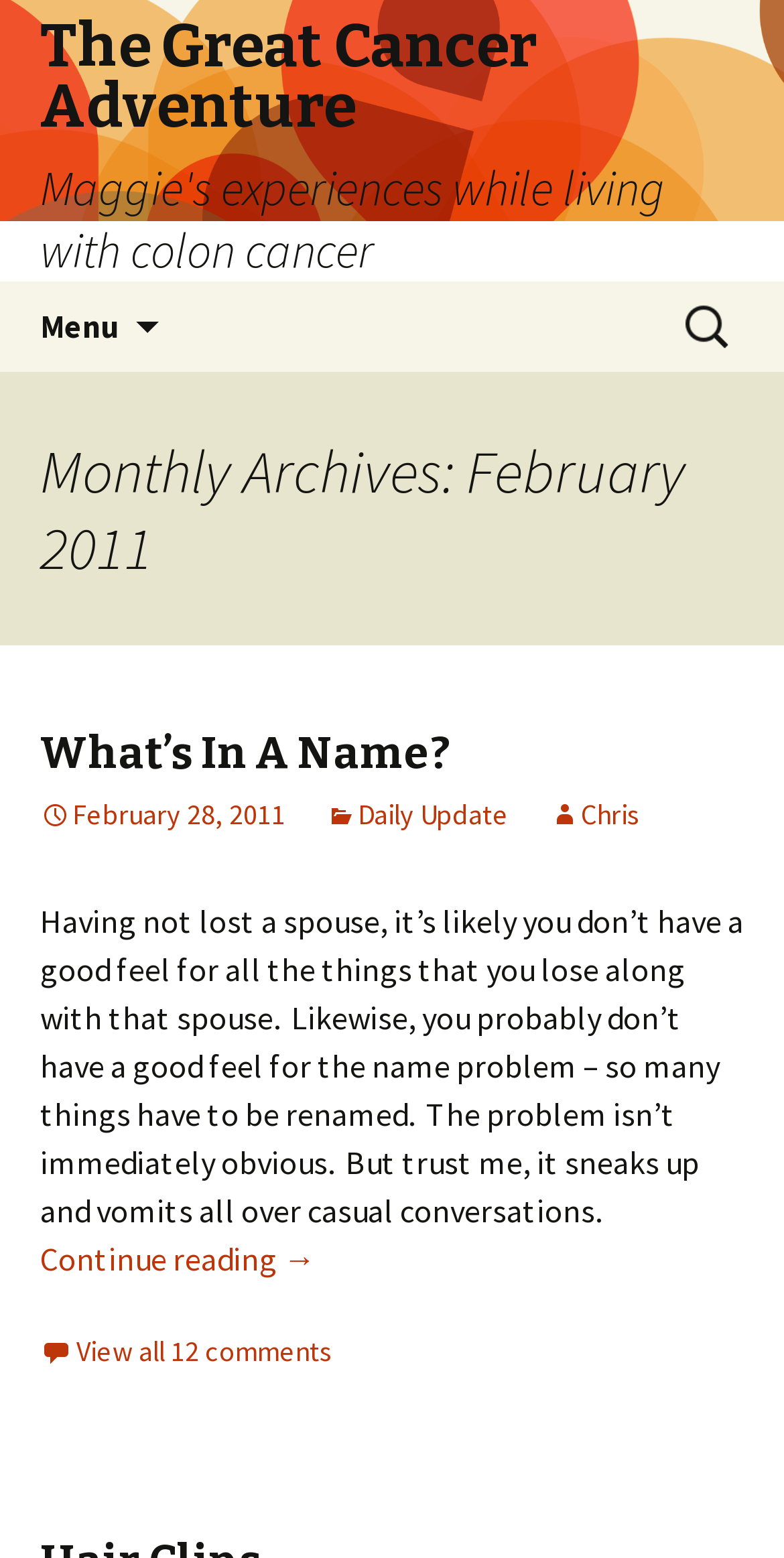Answer with a single word or phrase: 
How many comments are there on the latest article?

12